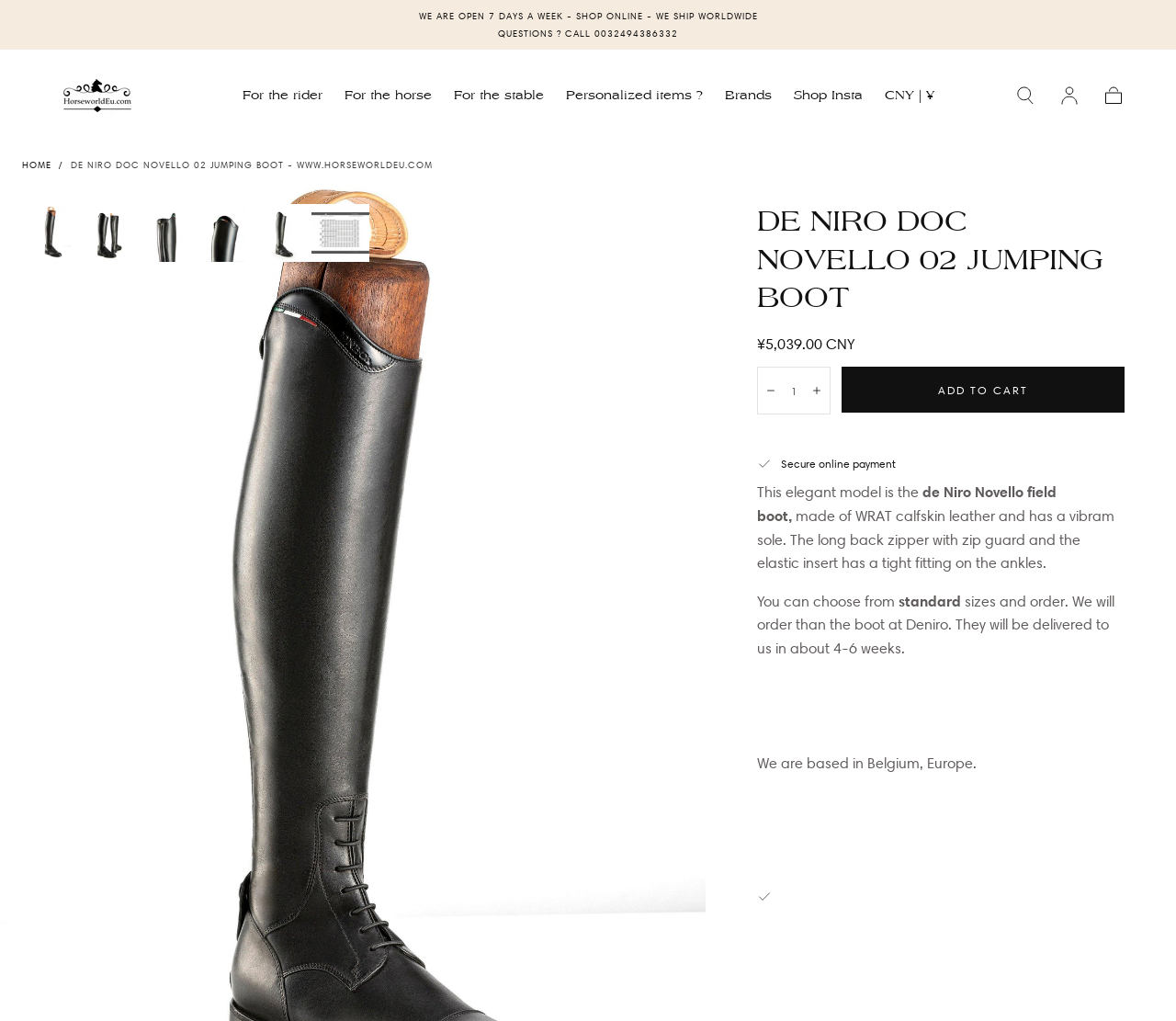Please identify the bounding box coordinates for the region that you need to click to follow this instruction: "Add to cart".

[0.716, 0.359, 0.956, 0.404]